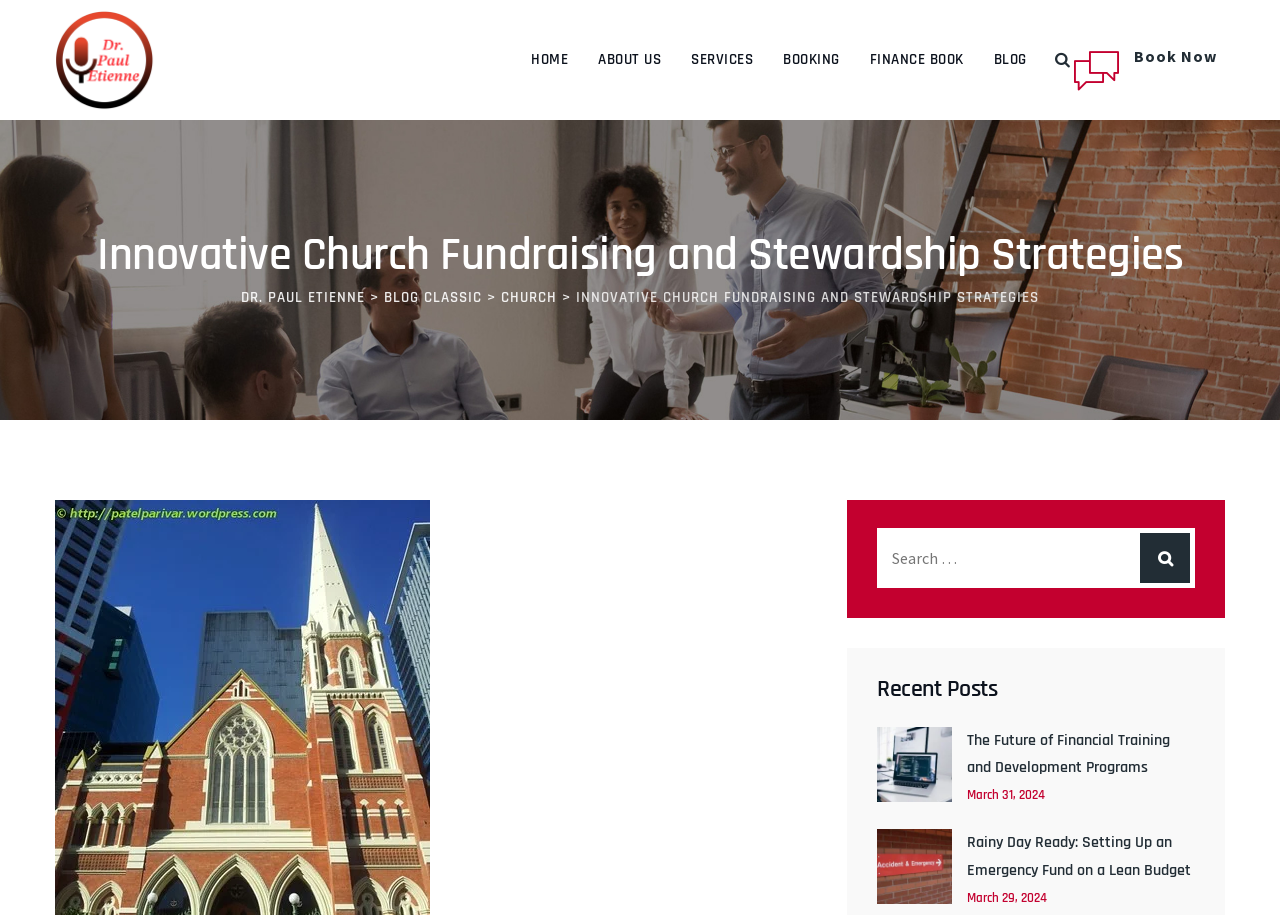Indicate the bounding box coordinates of the element that needs to be clicked to satisfy the following instruction: "Search for something". The coordinates should be four float numbers between 0 and 1, i.e., [left, top, right, bottom].

[0.685, 0.577, 0.934, 0.643]